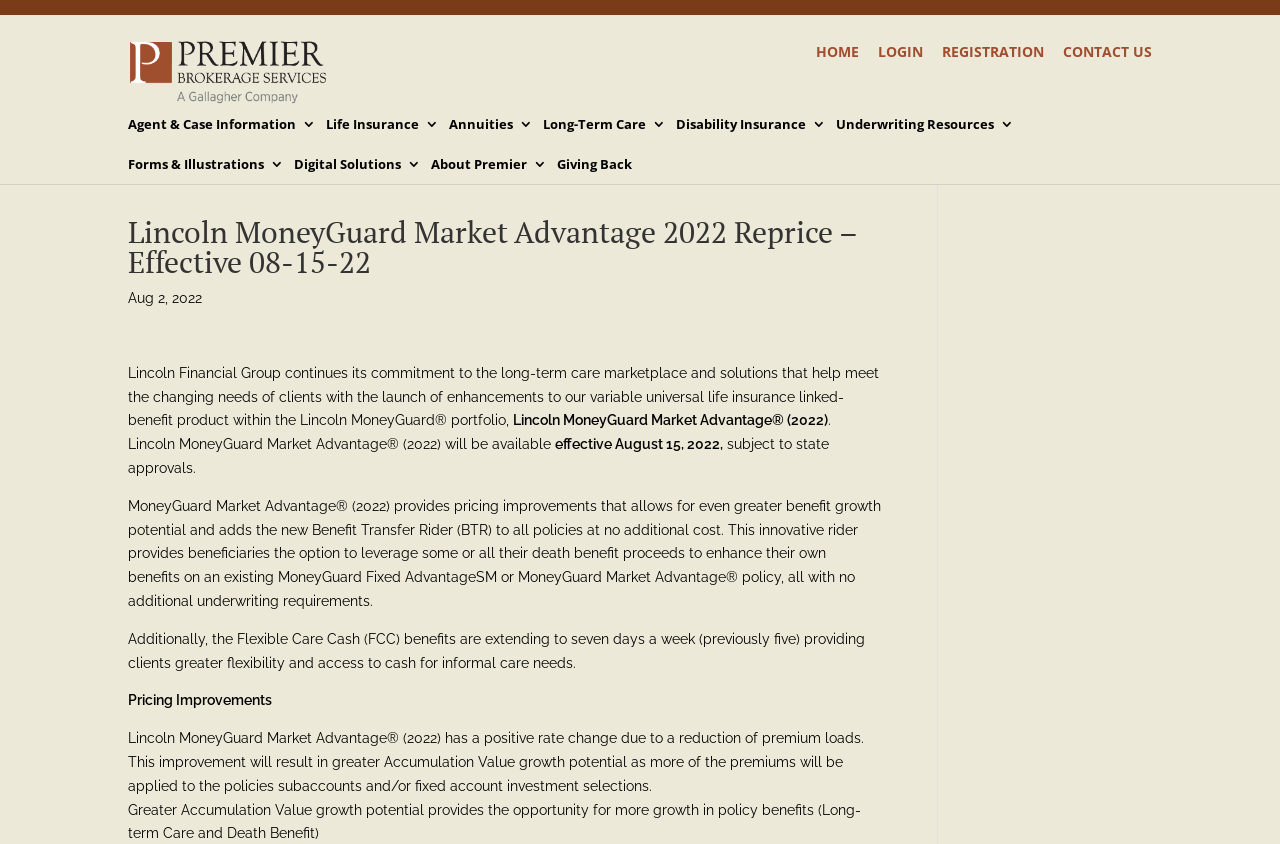Please identify the bounding box coordinates of the element's region that I should click in order to complete the following instruction: "Click on the 'Premier Brokerage' link". The bounding box coordinates consist of four float numbers between 0 and 1, i.e., [left, top, right, bottom].

[0.1, 0.072, 0.257, 0.094]